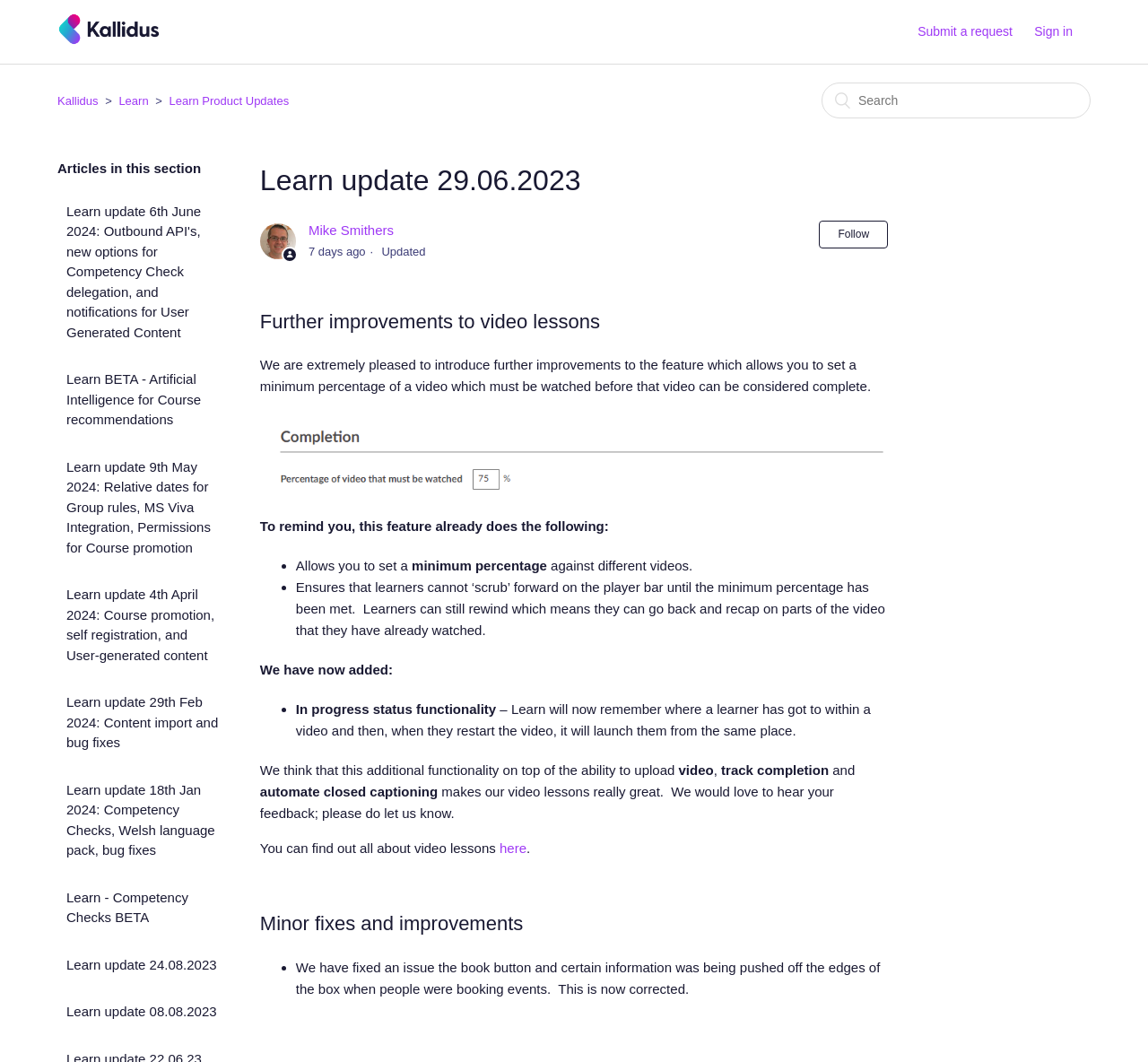Find the bounding box coordinates of the element you need to click on to perform this action: 'Read the 'Learn update 29.06.2023' article'. The coordinates should be represented by four float values between 0 and 1, in the format [left, top, right, bottom].

[0.226, 0.149, 0.774, 0.255]